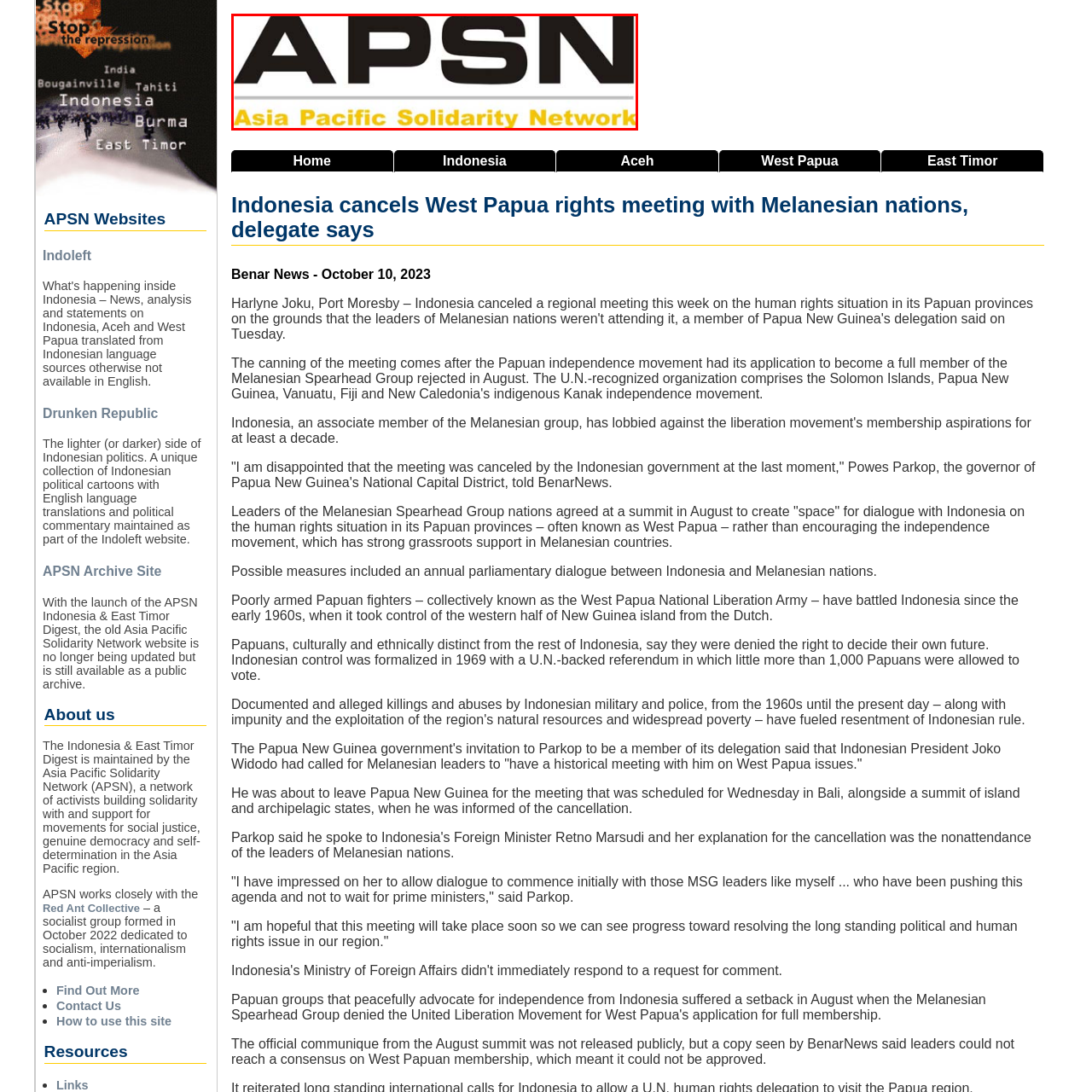What color is the word 'Solidarity' highlighted in?
Observe the image within the red bounding box and formulate a detailed response using the visual elements present.

The word 'Solidarity' is highlighted in yellow to emphasize its importance in the context of the Asia Pacific Solidarity Network, which focuses on building solidarity and support for social justice, democracy, and self-determination movements.